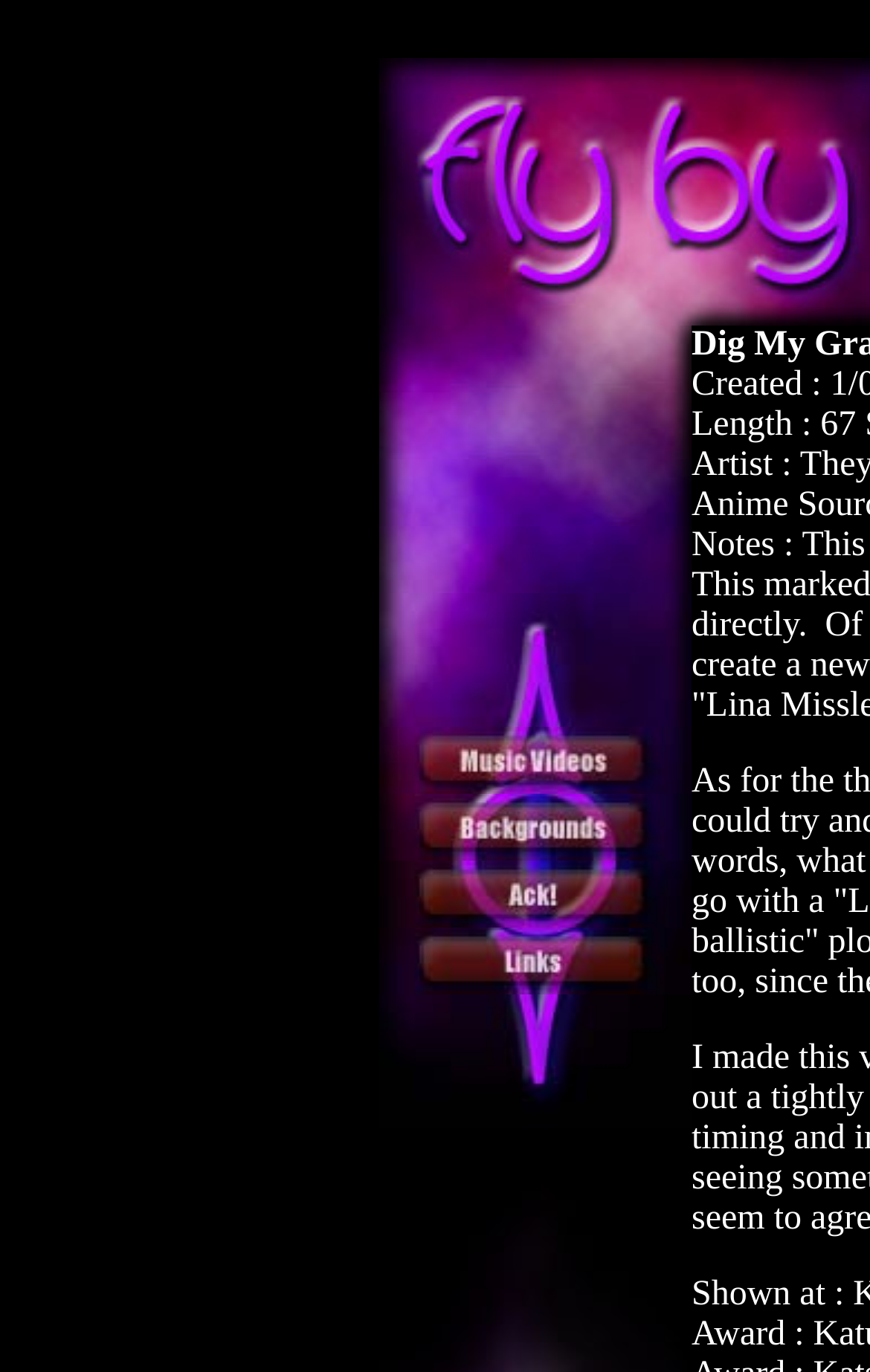Answer the question in one word or a short phrase:
Are there any images on the webpage?

Yes